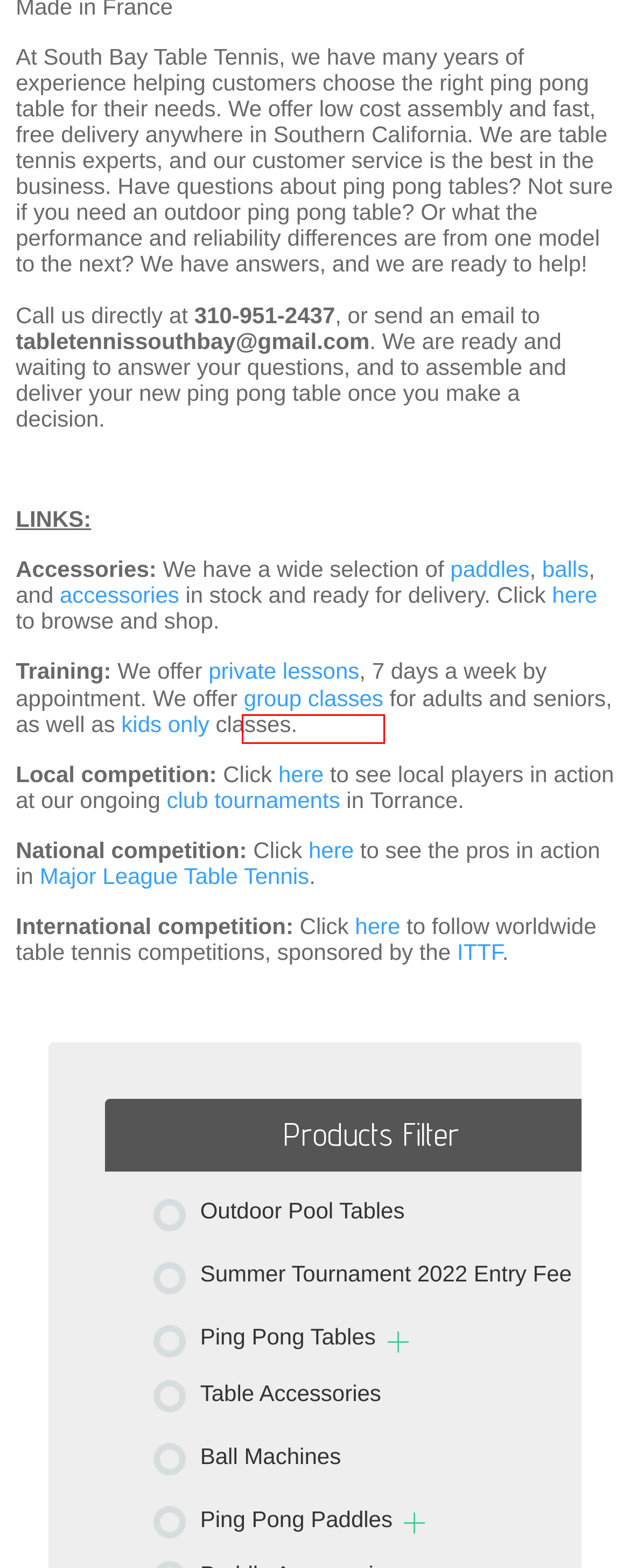Examine the screenshot of a webpage featuring a red bounding box and identify the best matching webpage description for the new page that results from clicking the element within the box. Here are the options:
A. Group Classes - SOUTH BAY TABLE TENNIS
B. Club Tournaments & League Play - SOUTH BAY TABLE TENNIS
C. Table Tennis Classes for Kids, Great for the Brain & Body
D. Online Store - SOUTH BAY TABLE TENNIS
E. International Table Tennis Federation - Home of Table Tennis
F. Table Accessories - SOUTH BAY TABLE TENNIS
G. Get Private Table Tennis Coaching - SOUTH BAY TABLE TENNIS
H. Ping Pong Paddles - SOUTH BAY TABLE TENNIS

A